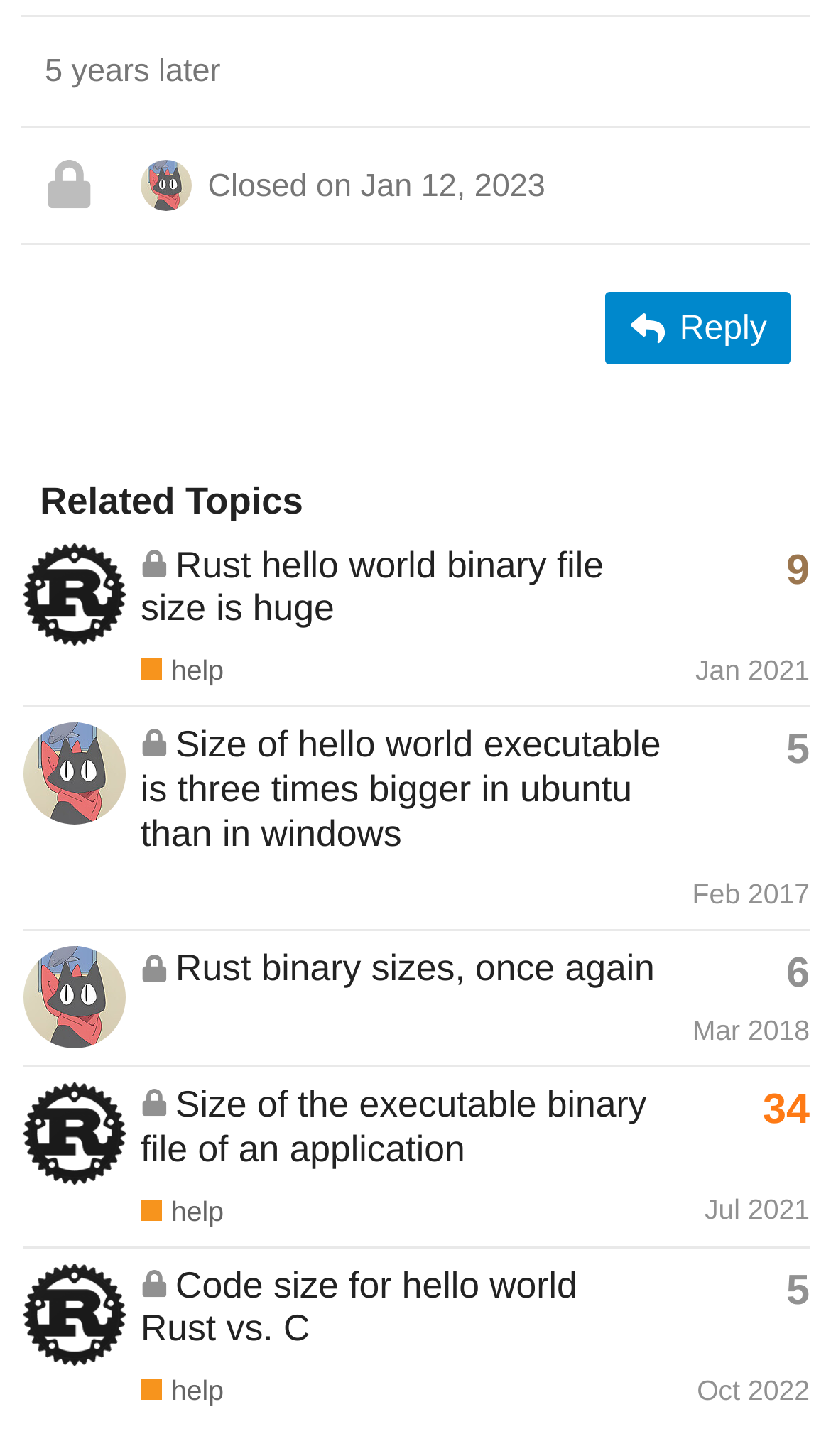Provide the bounding box coordinates of the HTML element this sentence describes: "help".

[0.169, 0.944, 0.269, 0.967]